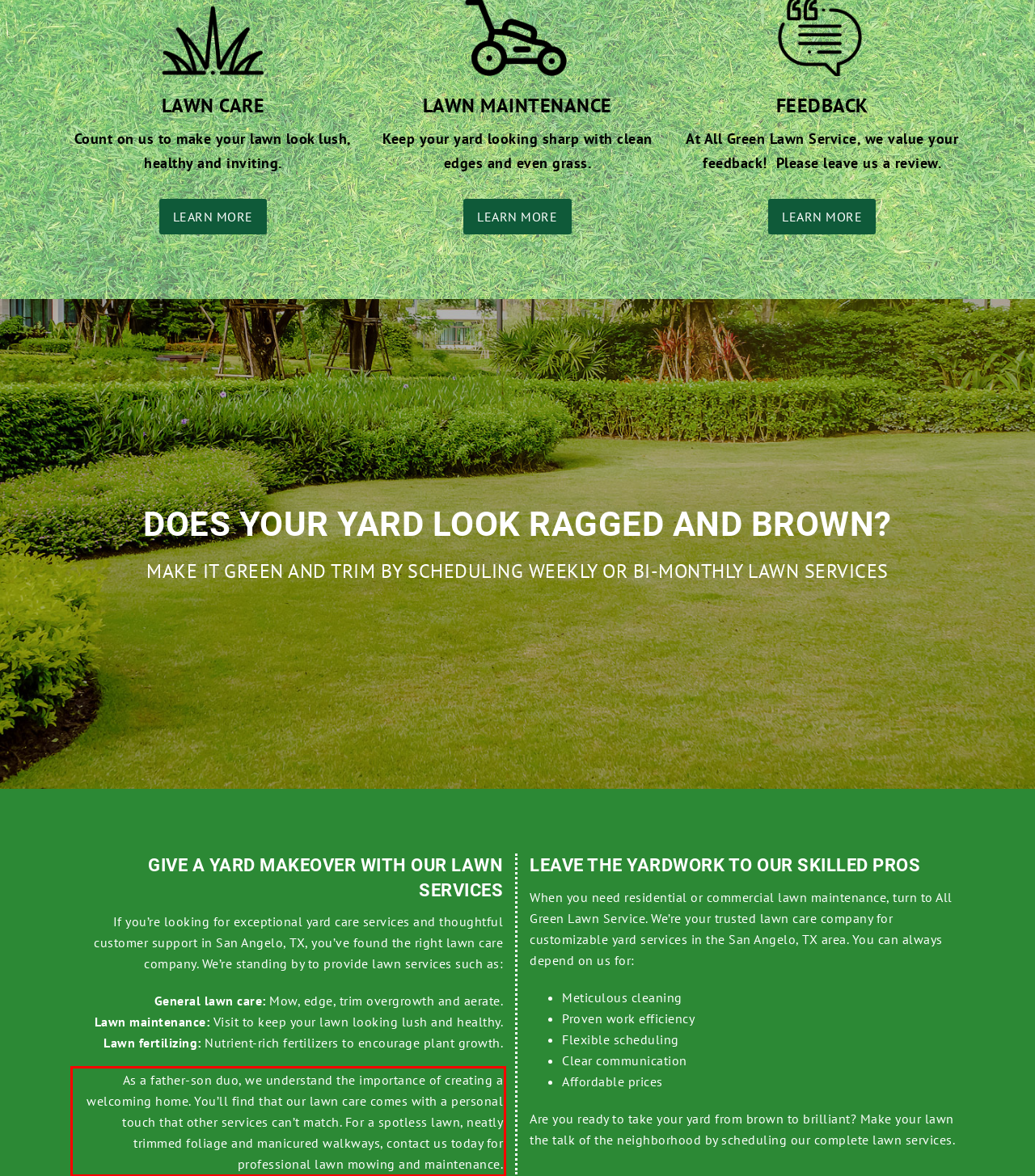From the given screenshot of a webpage, identify the red bounding box and extract the text content within it.

As a father-son duo, we understand the importance of creating a welcoming home. You’ll find that our lawn care comes with a personal touch that other services can’t match. For a spotless lawn, neatly trimmed foliage and manicured walkways, contact us today for professional lawn mowing and maintenance.